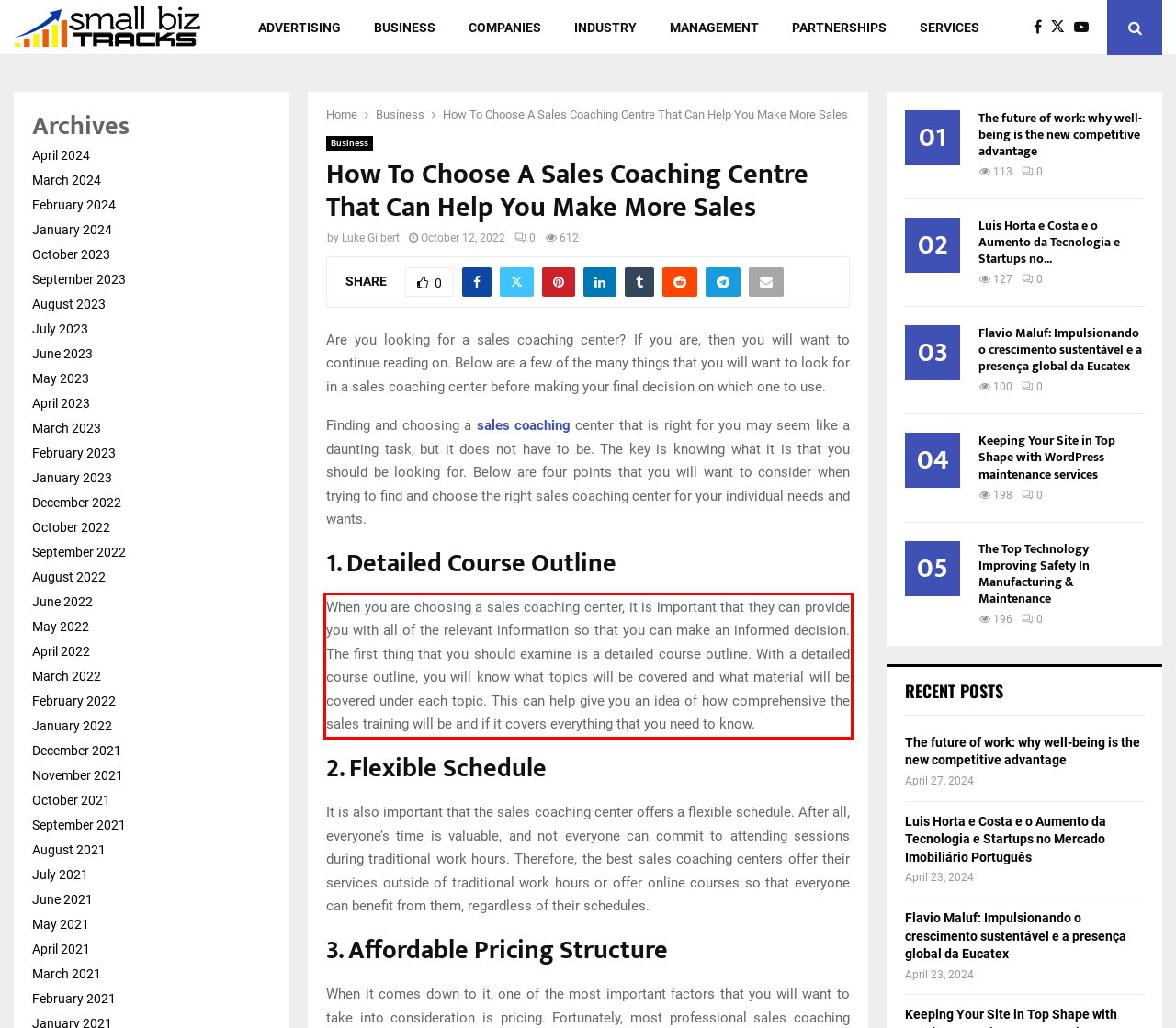Please analyze the provided webpage screenshot and perform OCR to extract the text content from the red rectangle bounding box.

When you are choosing a sales coaching center, it is important that they can provide you with all of the relevant information so that you can make an informed decision. The first thing that you should examine is a detailed course outline. With a detailed course outline, you will know what topics will be covered and what material will be covered under each topic. This can help give you an idea of how comprehensive the sales training will be and if it covers everything that you need to know.